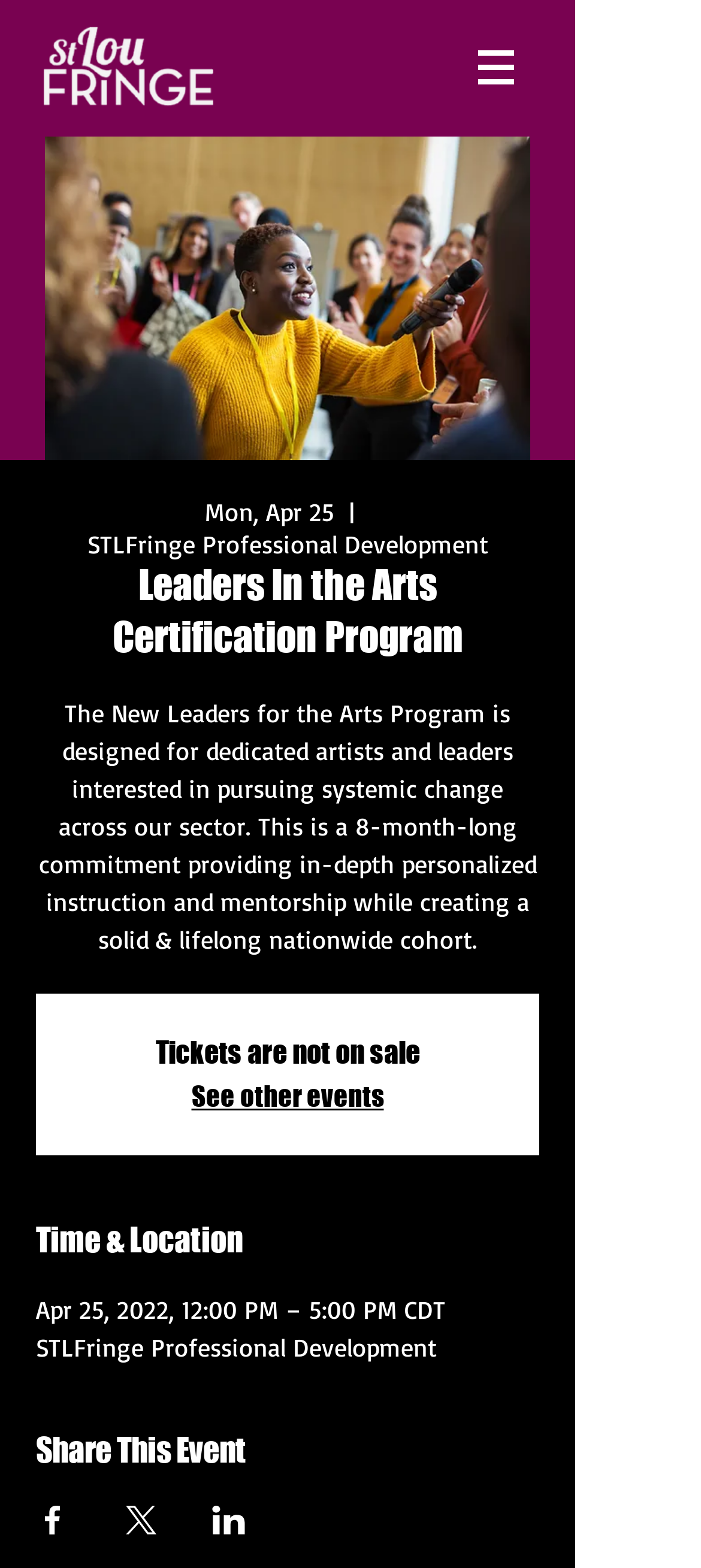How many social media platforms can the event be shared on?
From the details in the image, provide a complete and detailed answer to the question.

I found the answer by counting the number of link elements in the 'Share This Event' section, which allows users to share the event on Facebook, X, and LinkedIn.